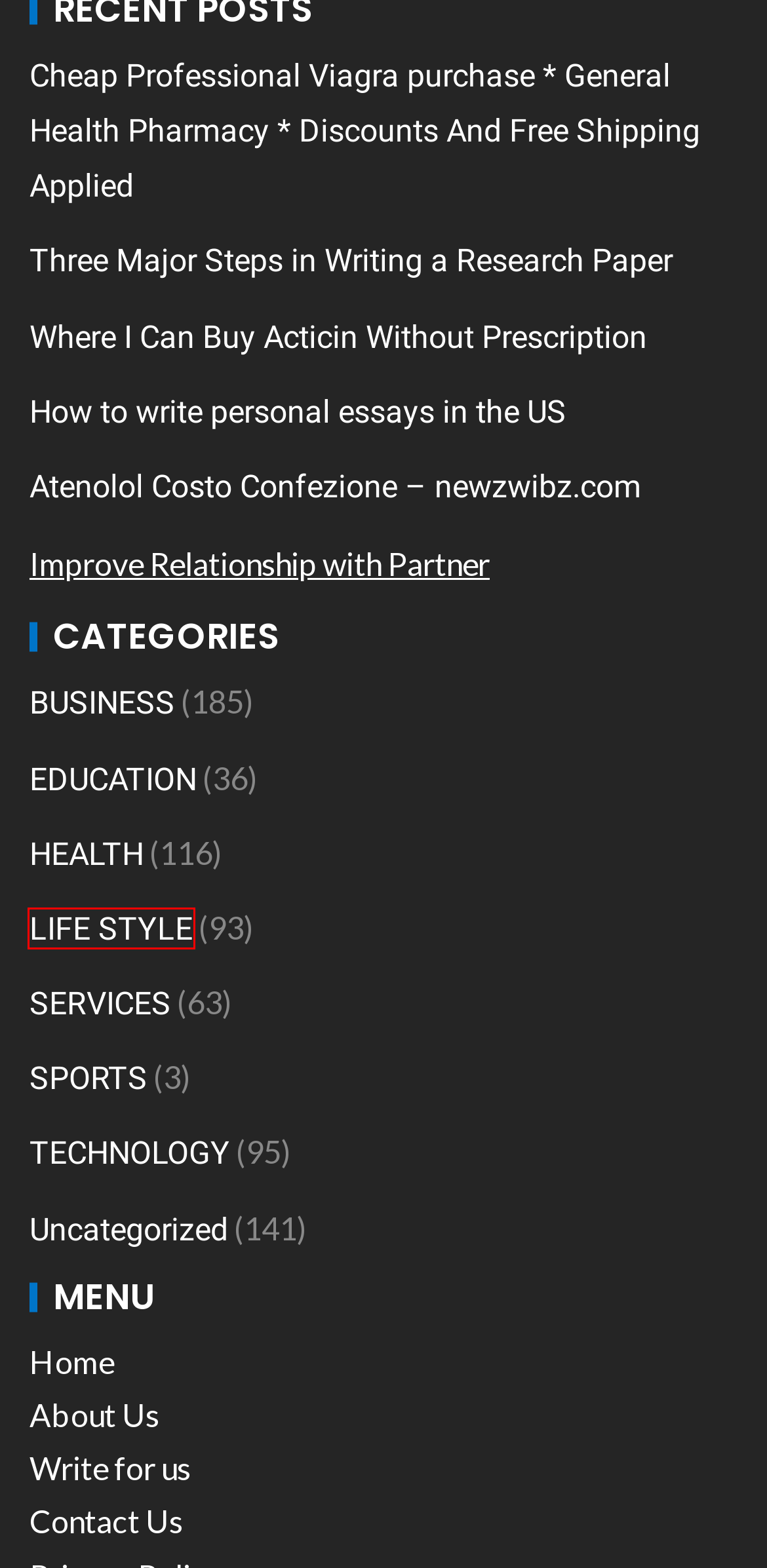You are given a screenshot of a webpage within which there is a red rectangle bounding box. Please choose the best webpage description that matches the new webpage after clicking the selected element in the bounding box. Here are the options:
A. NewzWibz: How to write personal essays in the US
B. Bang Desire - Take Control Of Your Health
C. NewzWibz: About us
D. SERVICES Archives - Newzwibz
E. LIFE STYLE Archives - Newzwibz
F. Uncategorized Archives - Newzwibz
G. NewzWibz: Digital Marketing Agency Help Small Businesses Grow in 2023?
H. NewzWibz: Write for us

E